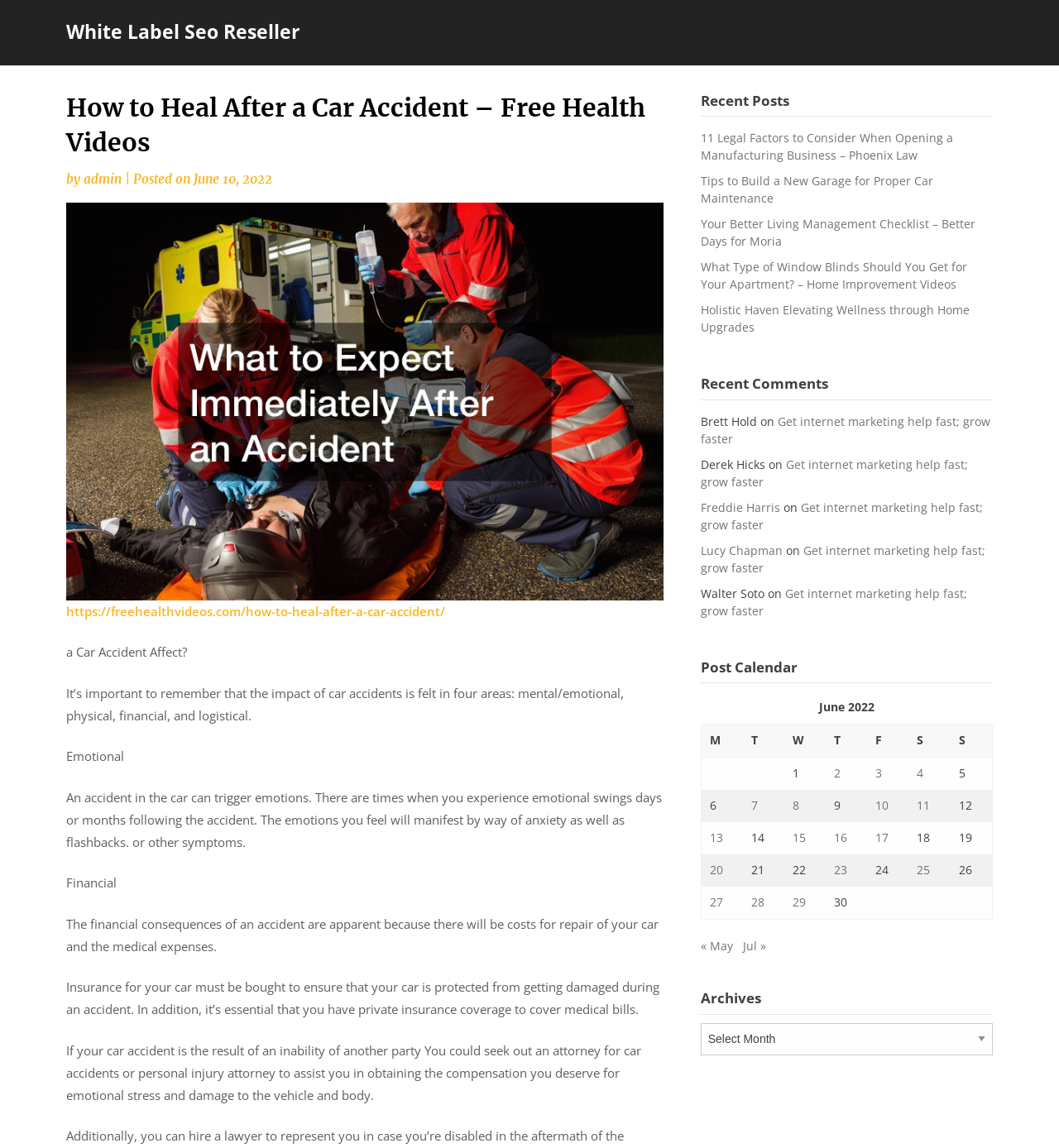Determine the bounding box coordinates for the element that should be clicked to follow this instruction: "click on the link to get internet marketing help". The coordinates should be given as four float numbers between 0 and 1, in the format [left, top, right, bottom].

[0.661, 0.36, 0.935, 0.389]